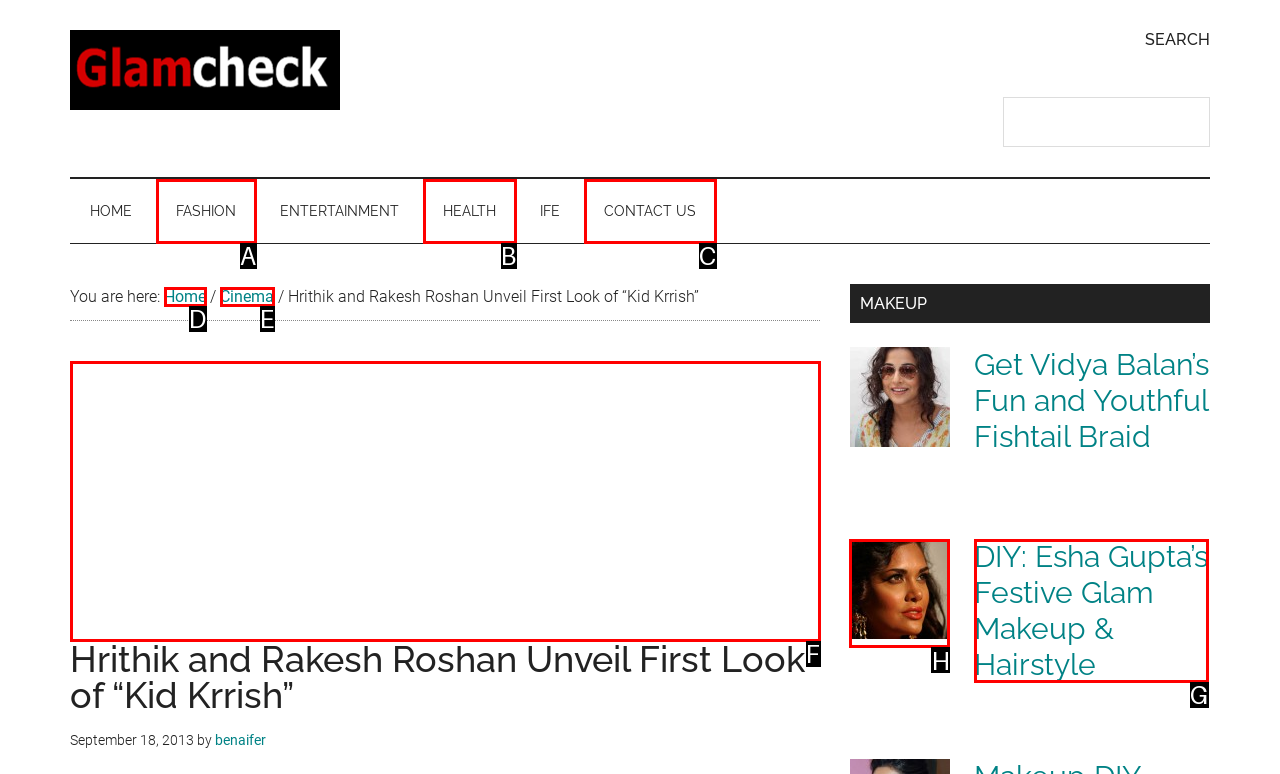Look at the highlighted elements in the screenshot and tell me which letter corresponds to the task: View Esha Gupta Festival Glamorous Makeup Hairstyle.

H